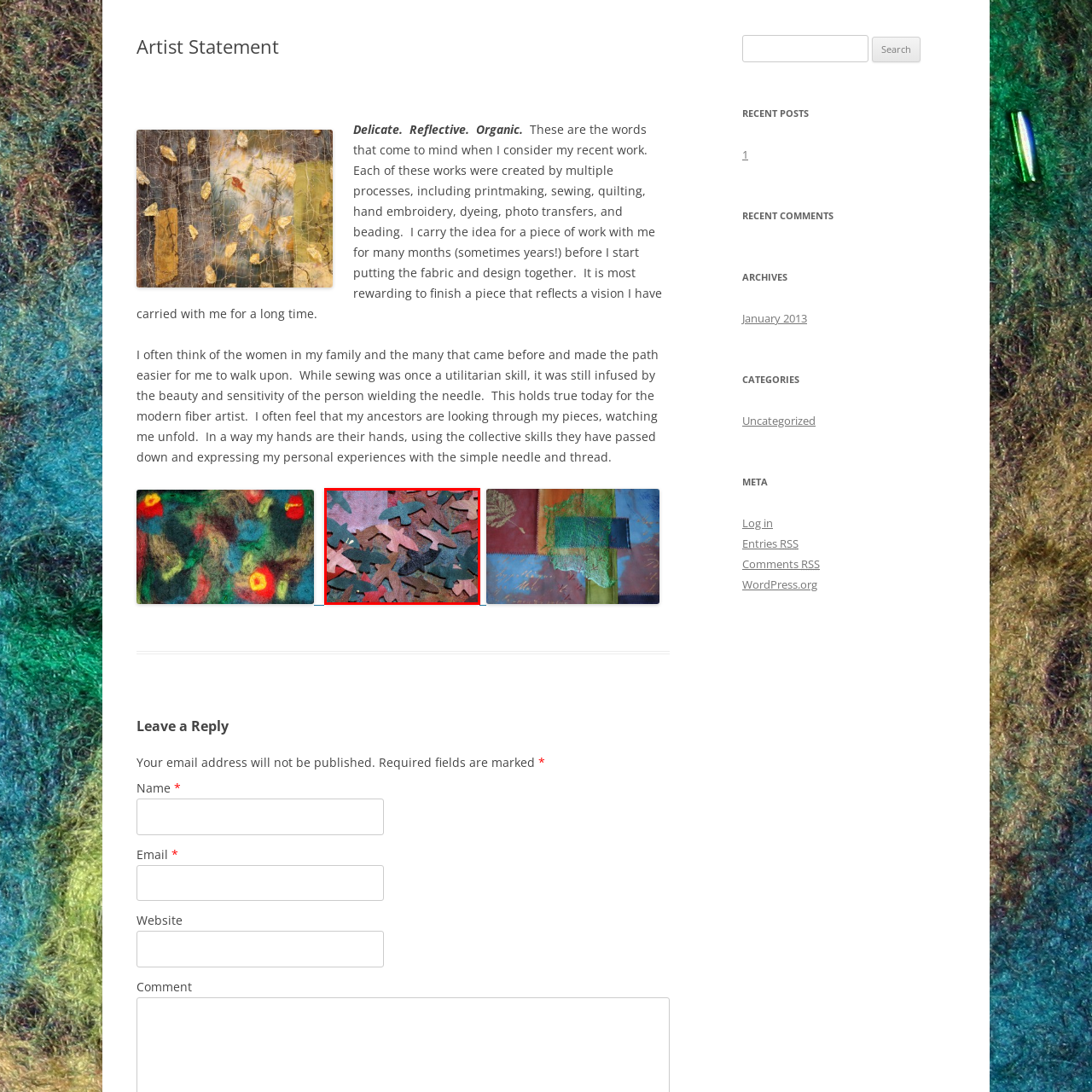Carefully scrutinize the image within the red border and generate a detailed answer to the following query, basing your response on the visual content:
What themes likely inspired the artist?

The image captures the essence of a reflective artistic practice, likely inspired by themes of nature and heritage, as evidenced by the use of earthy tones and organic forms, which suggest a connection to the natural world and a sense of cultural heritage.